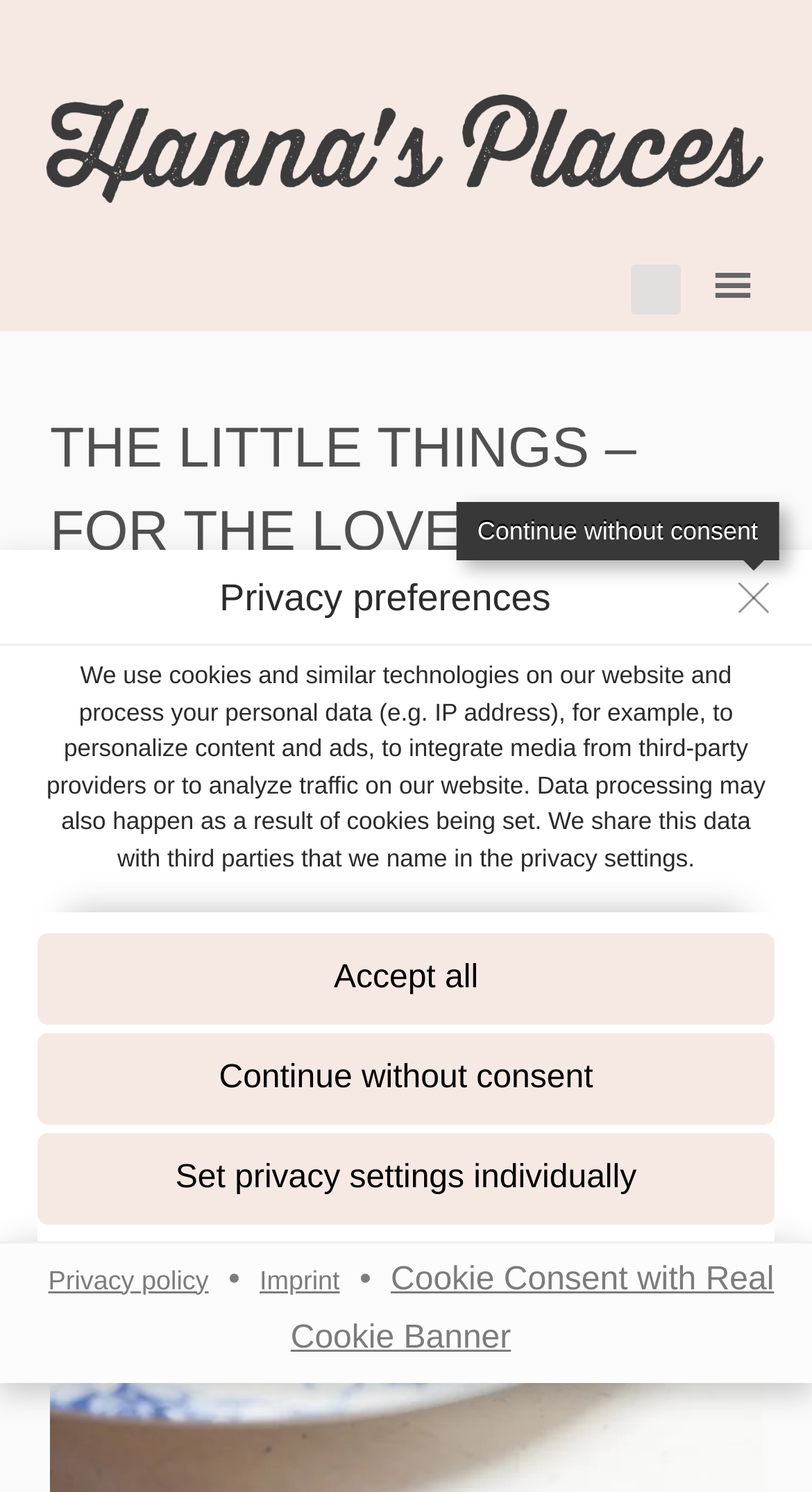Please locate the bounding box coordinates of the element that should be clicked to achieve the given instruction: "View privacy policy".

[0.549, 0.713, 0.726, 0.732]